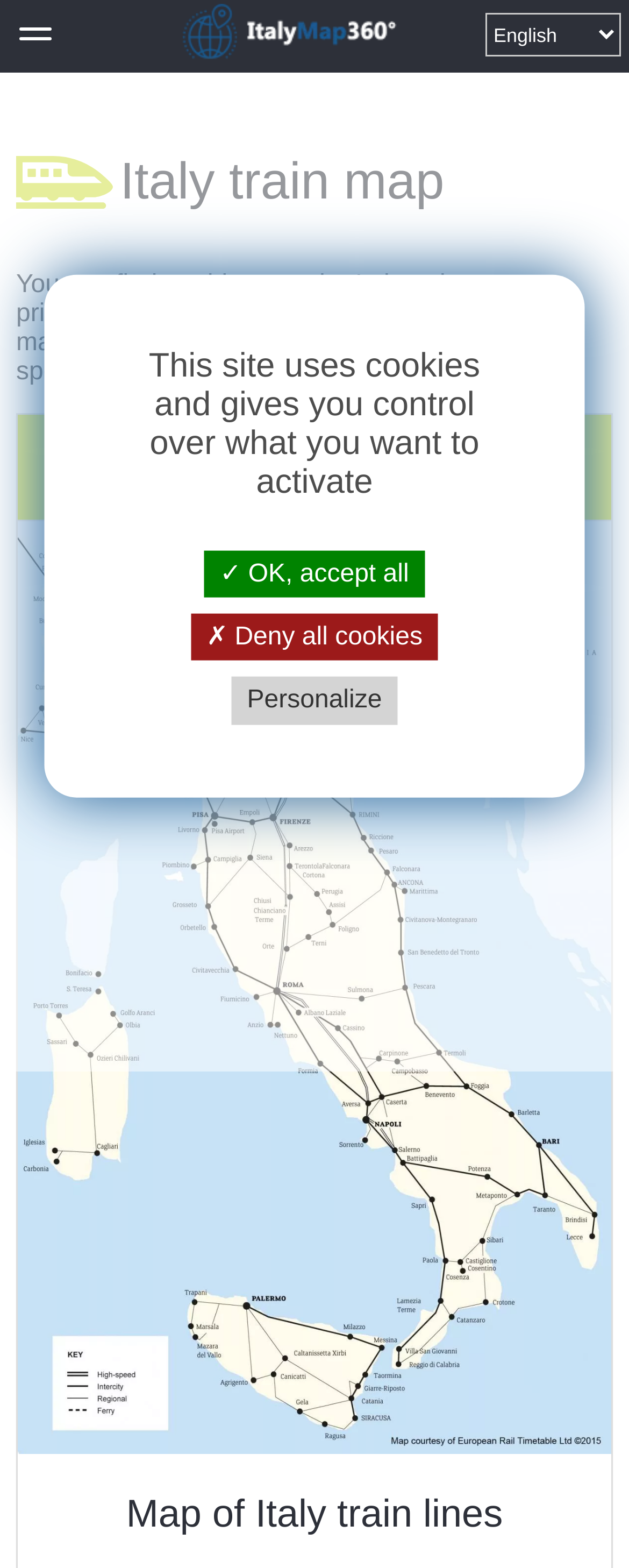What is the name of the website?
Please provide a comprehensive answer to the question based on the webpage screenshot.

The link 'italymap360.com' and the image 'italymap360.com' suggest that the name of the website is italymap360.com.